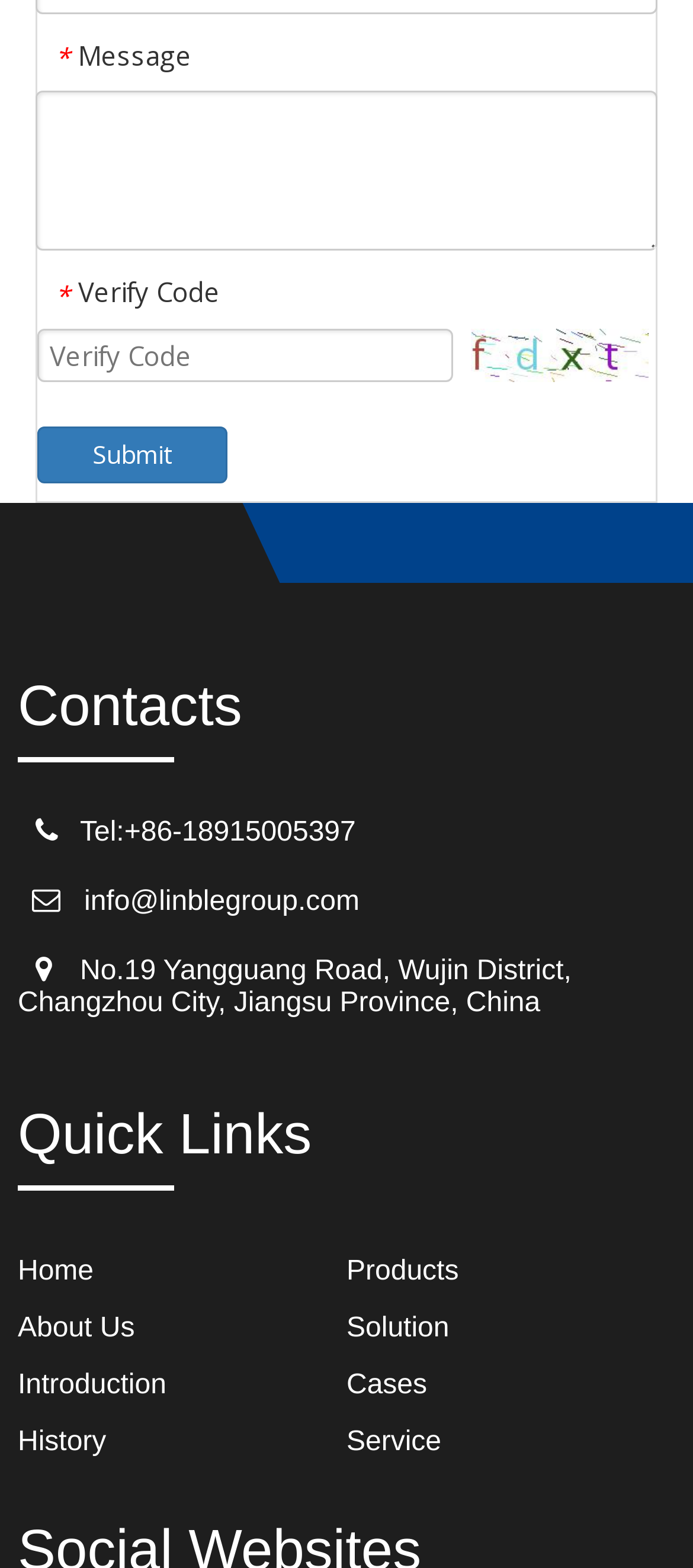What is the address of the company?
Based on the image, respond with a single word or phrase.

No.19 Yangguang Road, Wujin District, Changzhou City, Jiangsu Province, China